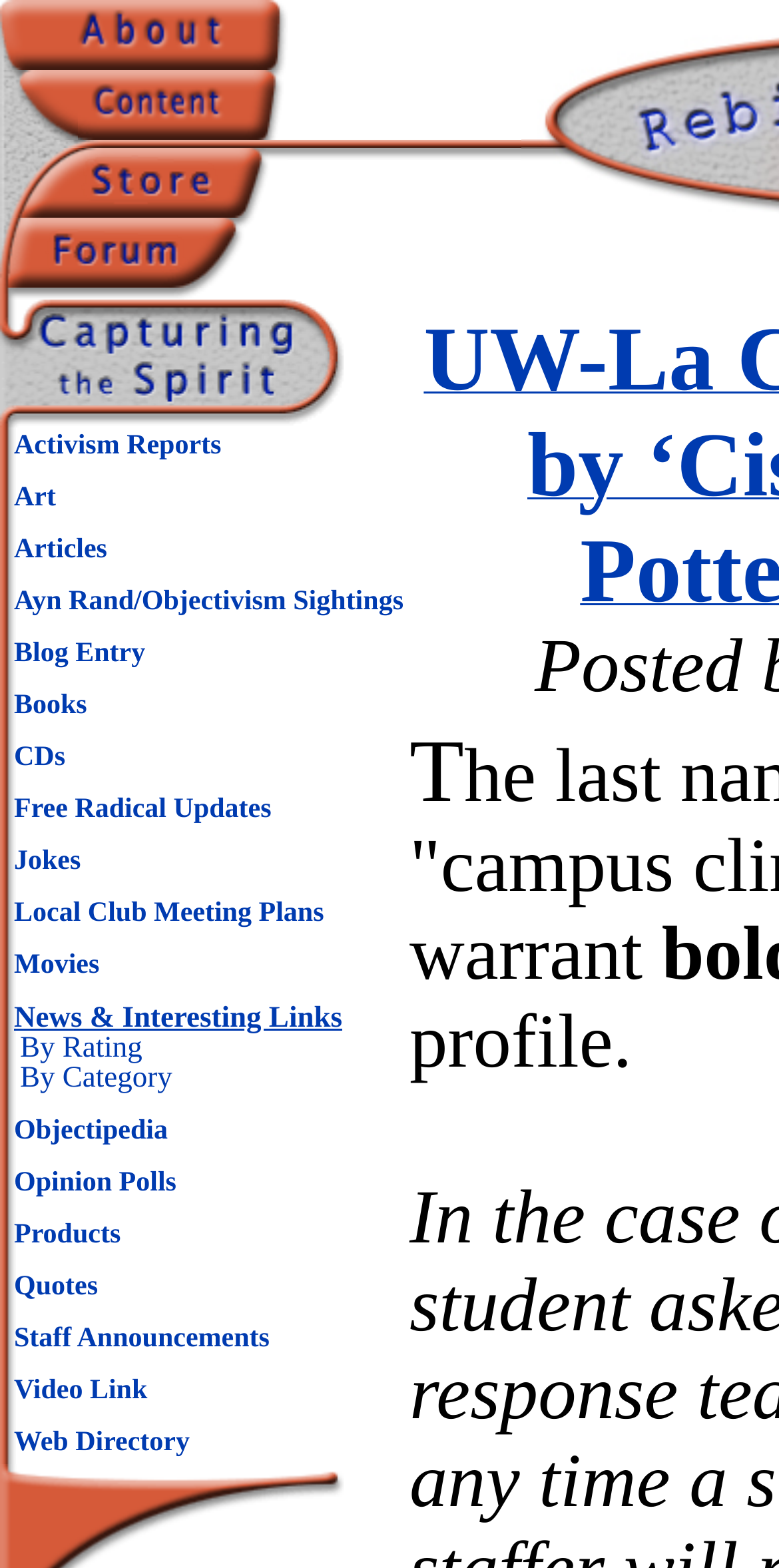Use the information in the screenshot to answer the question comprehensively: What is the second link in the list of links?

I looked at the list of links and found that the second link is 'Art'.